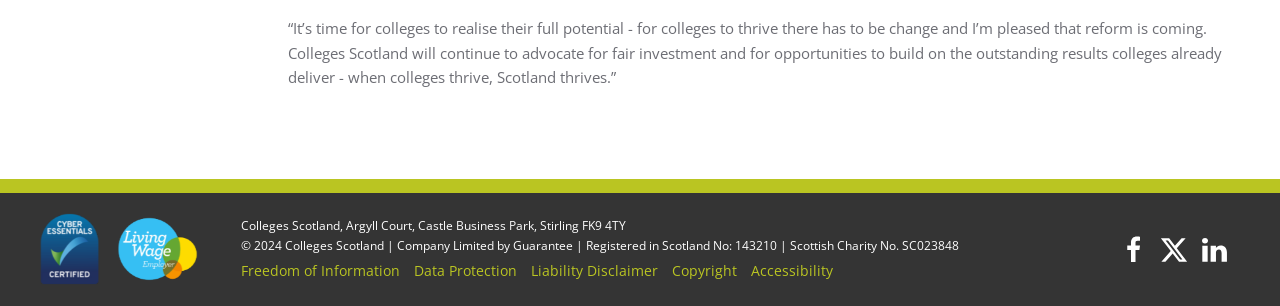Can you give a comprehensive explanation to the question given the content of the image?
What is the main topic of the quote?

The quote mentions 'colleges' and 'Scotland', indicating that the main topic is related to colleges, specifically in Scotland.